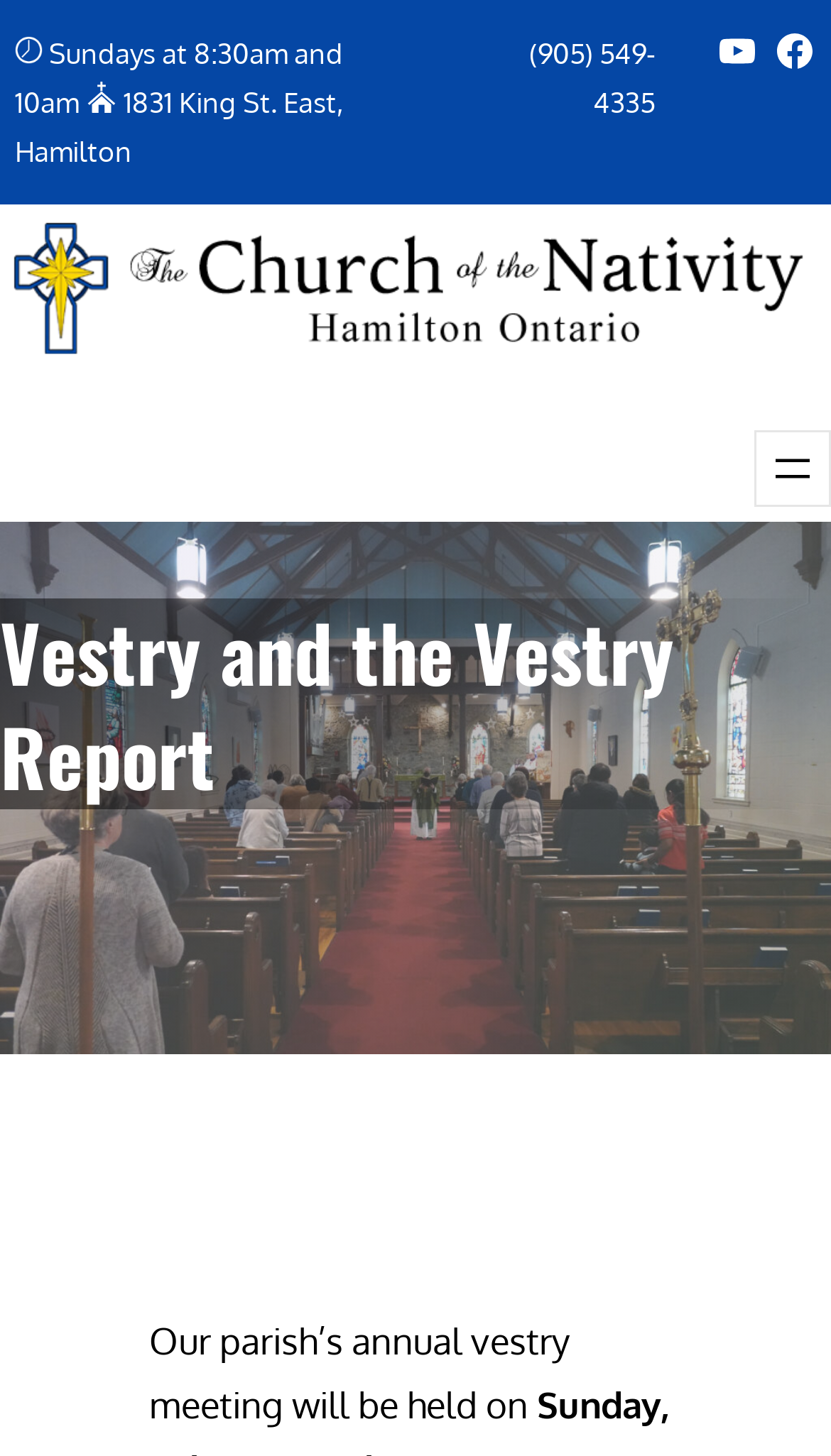Identify the bounding box for the UI element that is described as follows: "Facebook Icon".

[0.931, 0.021, 0.982, 0.05]